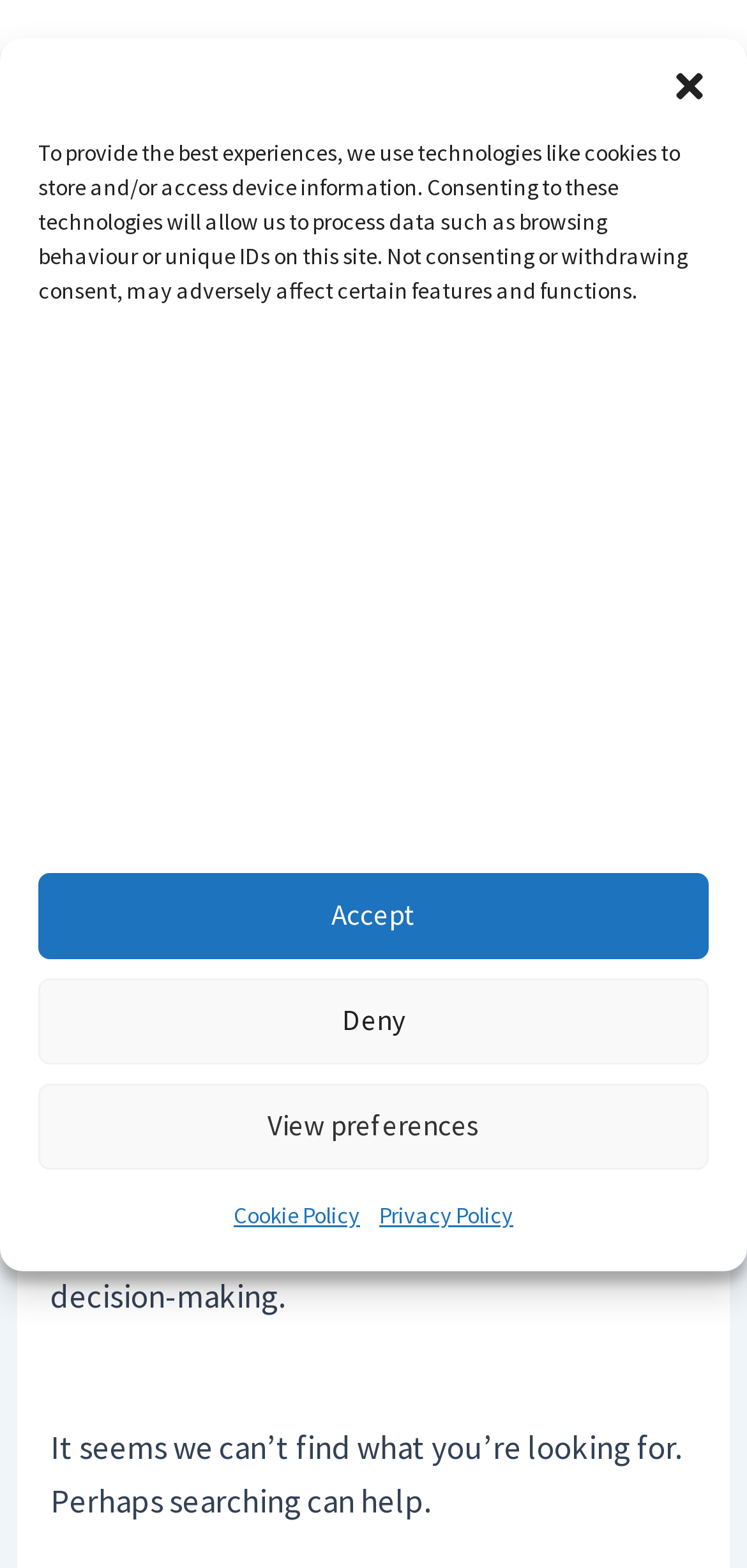Extract the bounding box coordinates of the UI element described: "Main Menu". Provide the coordinates in the format [left, top, right, bottom] with values ranging from 0 to 1.

[0.832, 0.13, 0.949, 0.185]